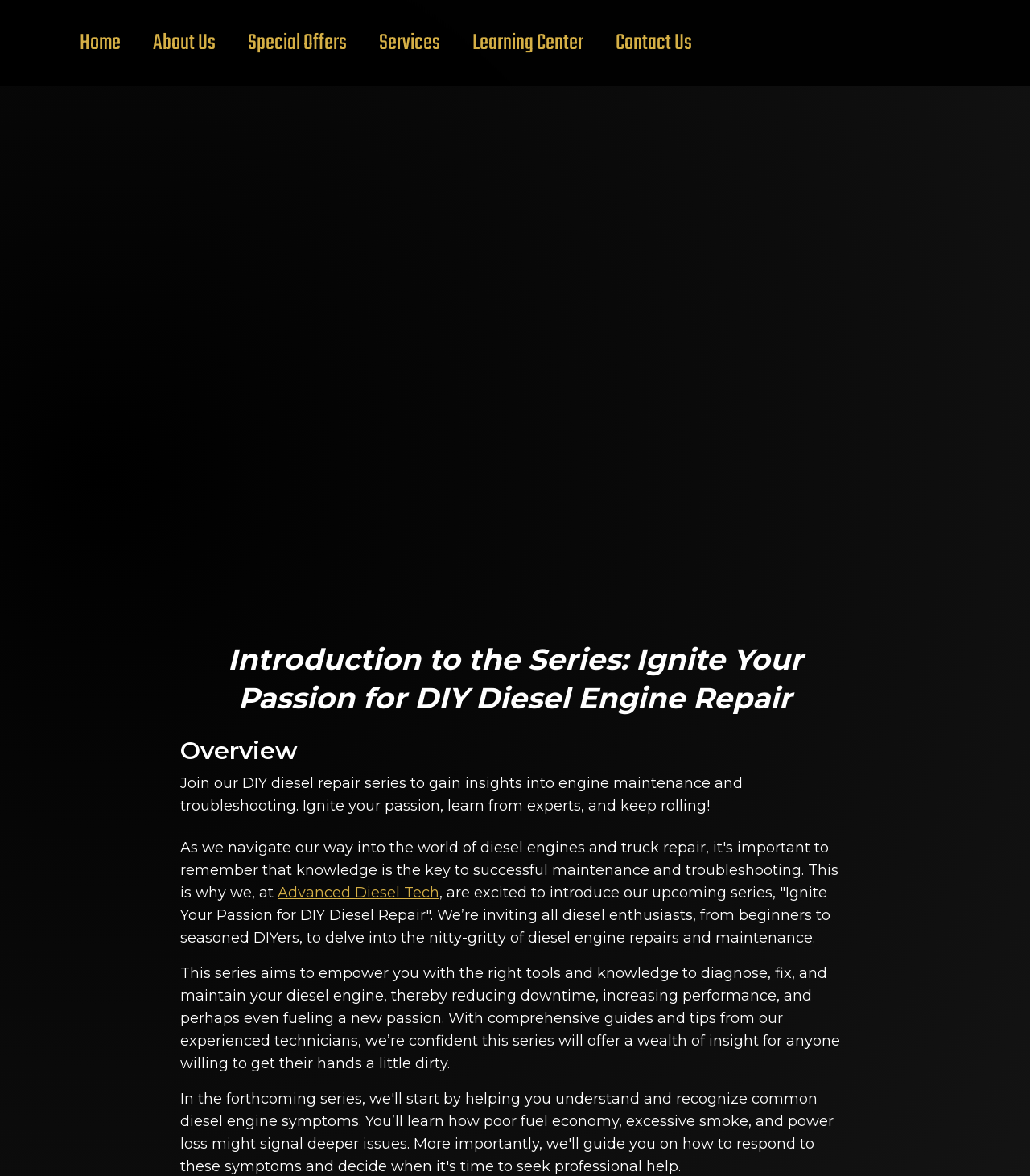What is the website about?
Please answer using one word or phrase, based on the screenshot.

DIY diesel engine repair